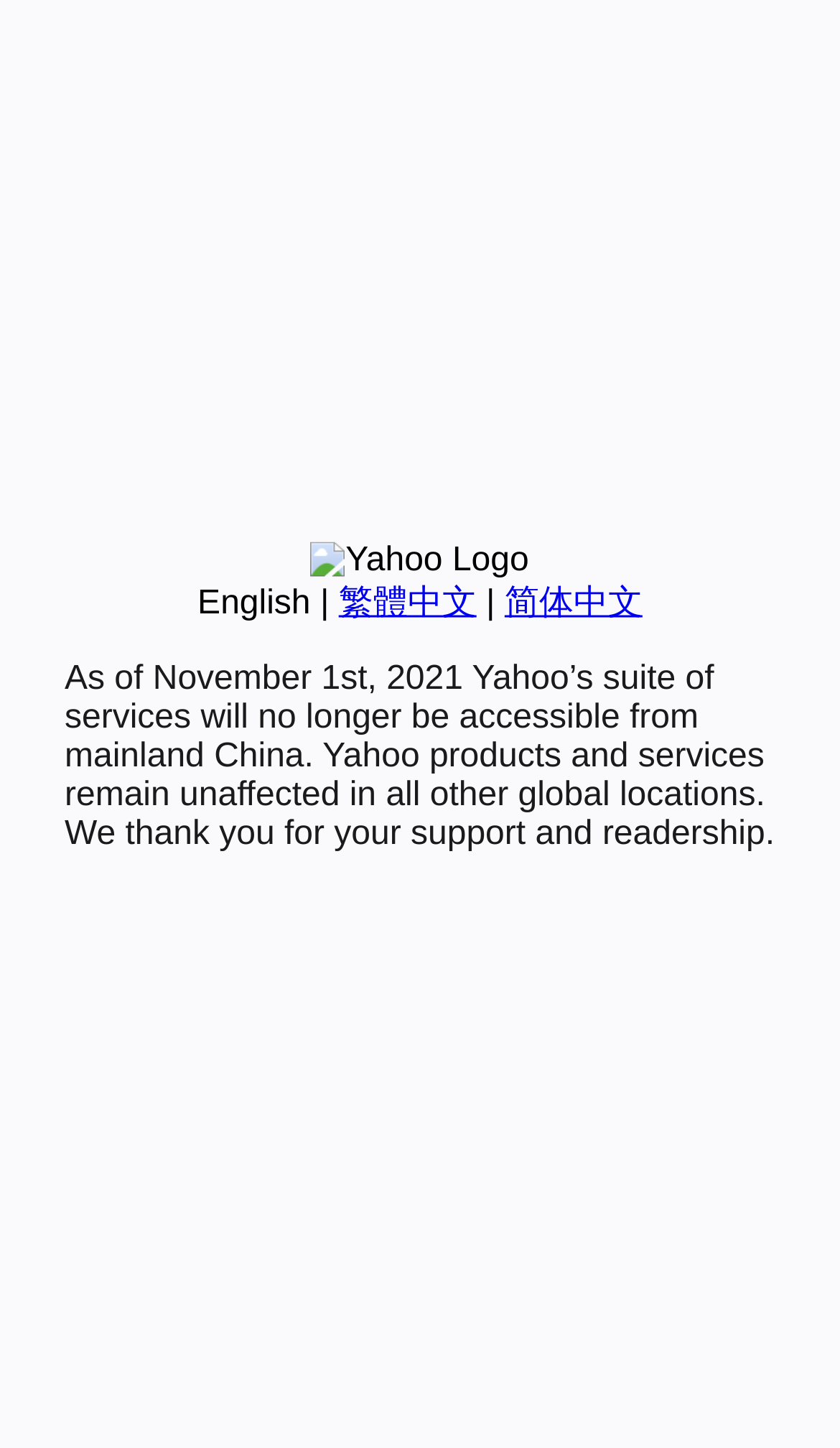Based on the element description "English", predict the bounding box coordinates of the UI element.

[0.235, 0.404, 0.37, 0.429]